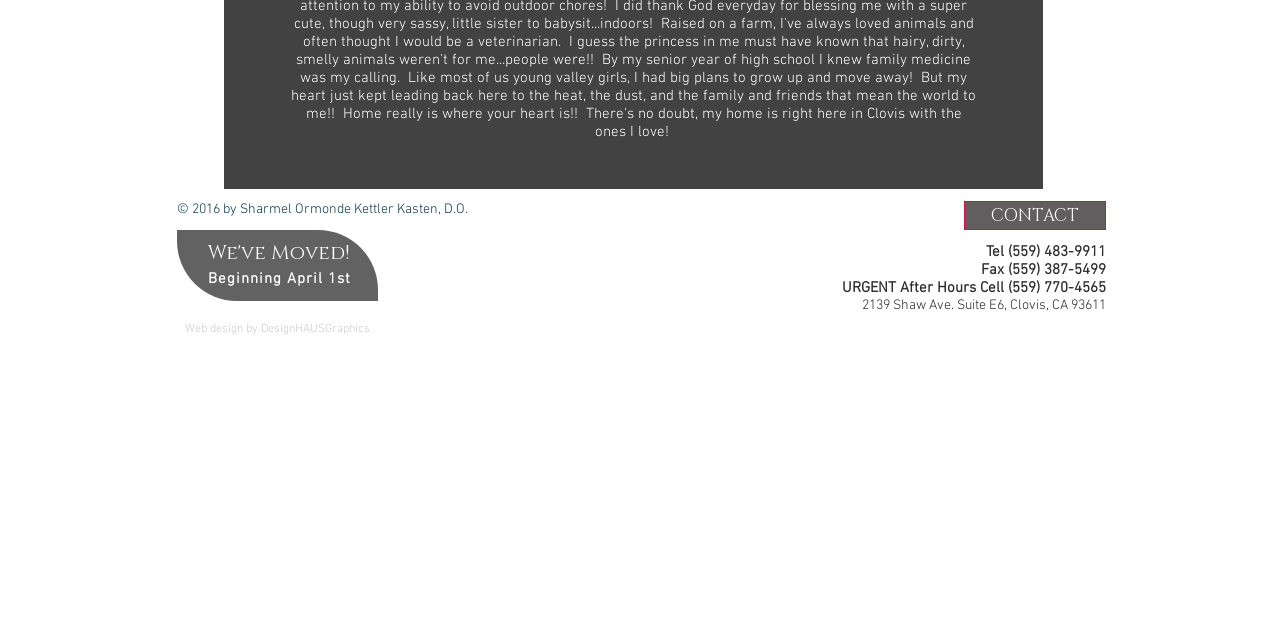Locate the UI element described as follows: "Web design by DesignHAUSGraphics". Return the bounding box coordinates as four float numbers between 0 and 1 in the order [left, top, right, bottom].

[0.138, 0.492, 0.295, 0.538]